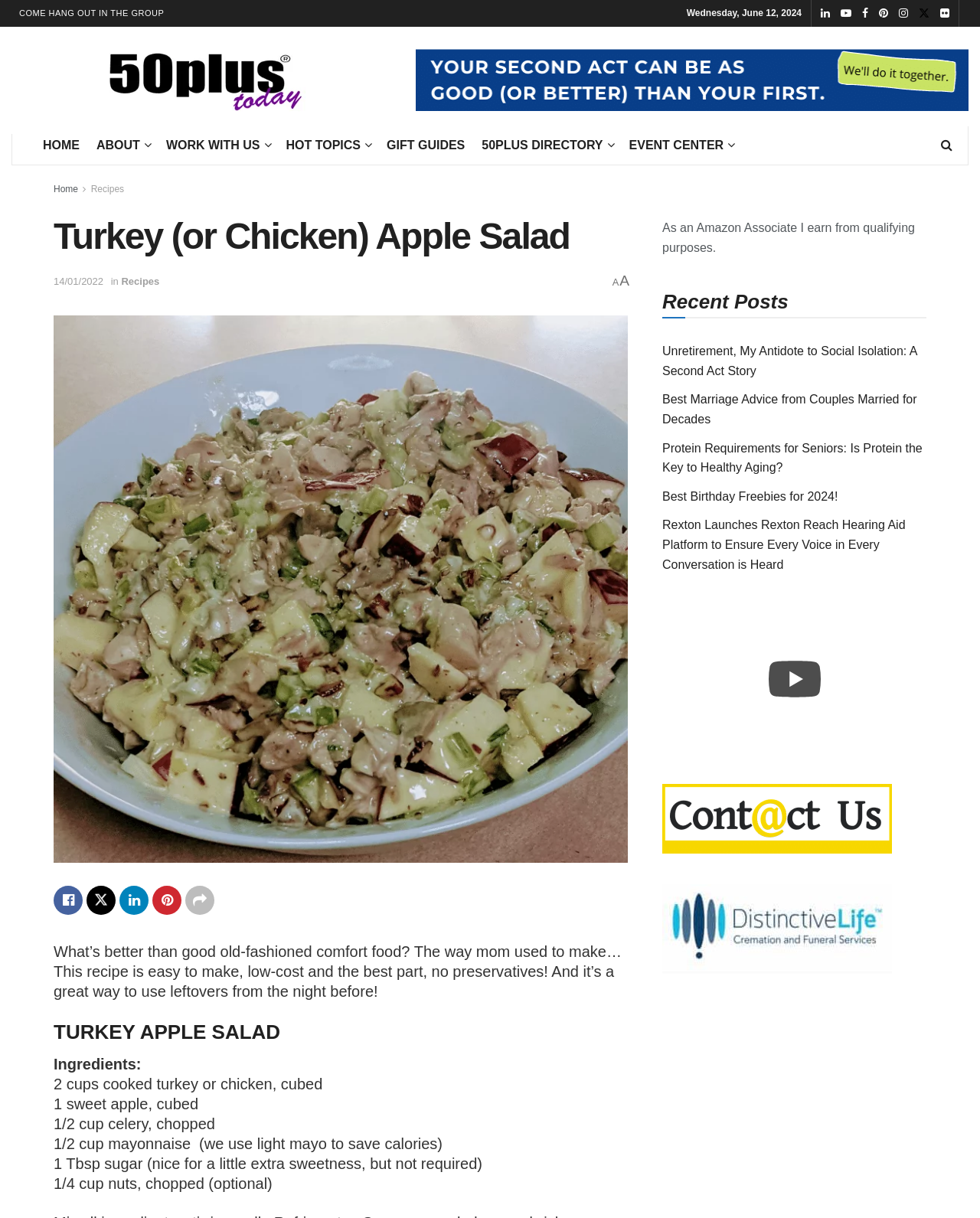Determine the coordinates of the bounding box for the clickable area needed to execute this instruction: "Read the 'Turkey (or Chicken) Apple Salad' recipe".

[0.055, 0.176, 0.641, 0.211]